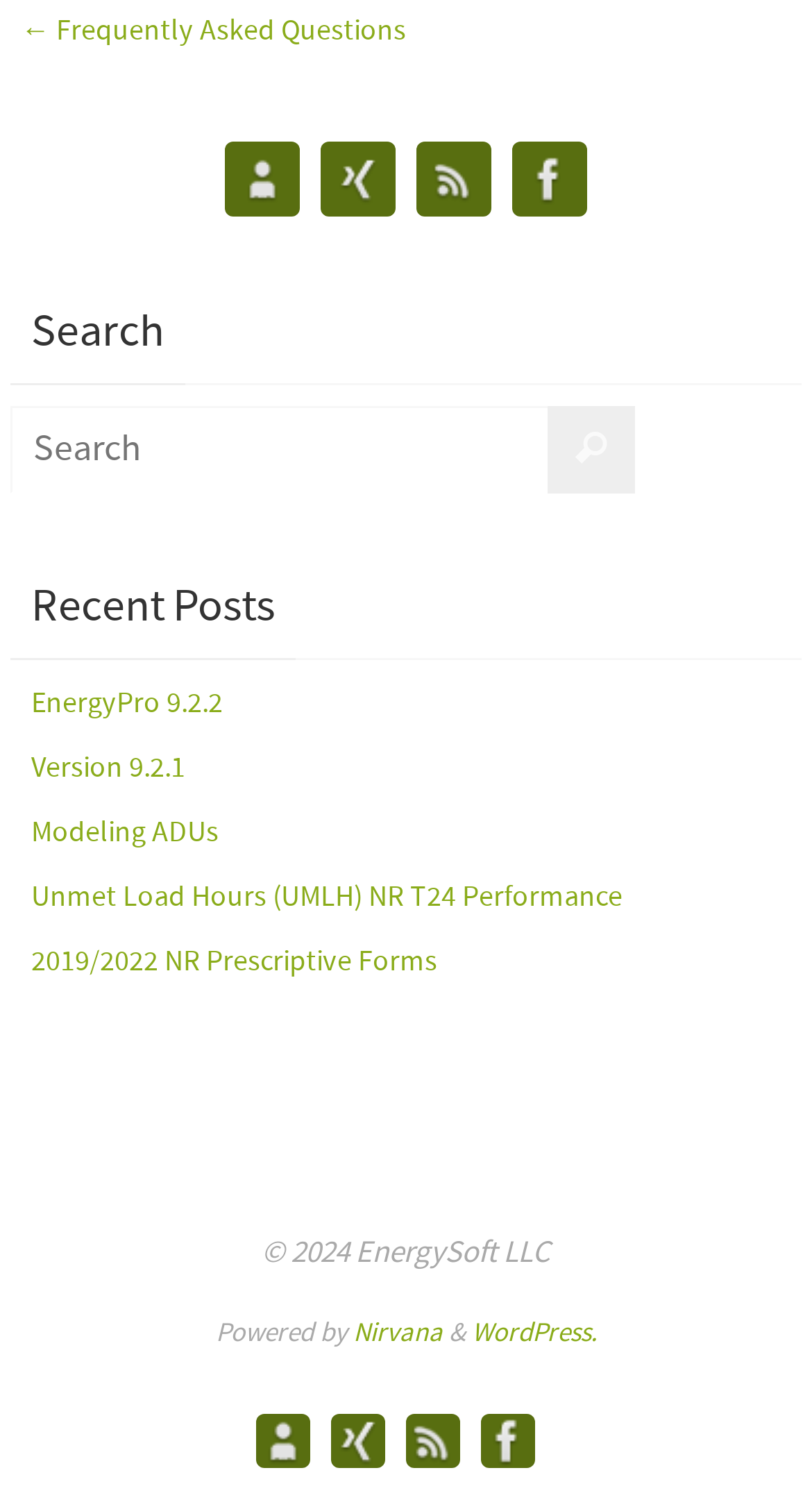Bounding box coordinates must be specified in the format (top-left x, top-left y, bottom-right x, bottom-right y). All values should be floating point numbers between 0 and 1. What are the bounding box coordinates of the UI element described as: title="Contact Tech Support"

[0.277, 0.094, 0.369, 0.146]